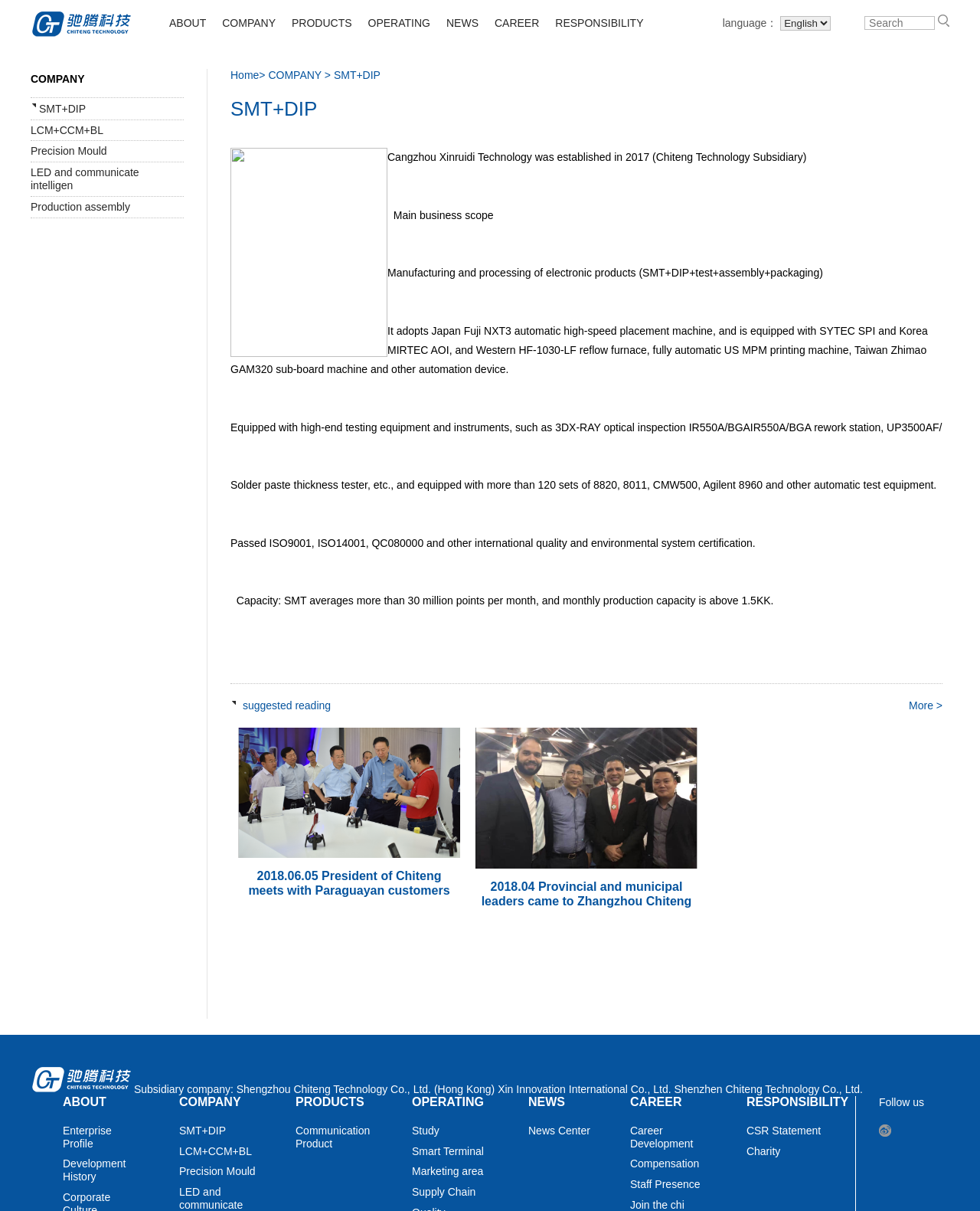Respond to the question with just a single word or phrase: 
What is the main business scope of the company?

Manufacturing and processing of electronic products